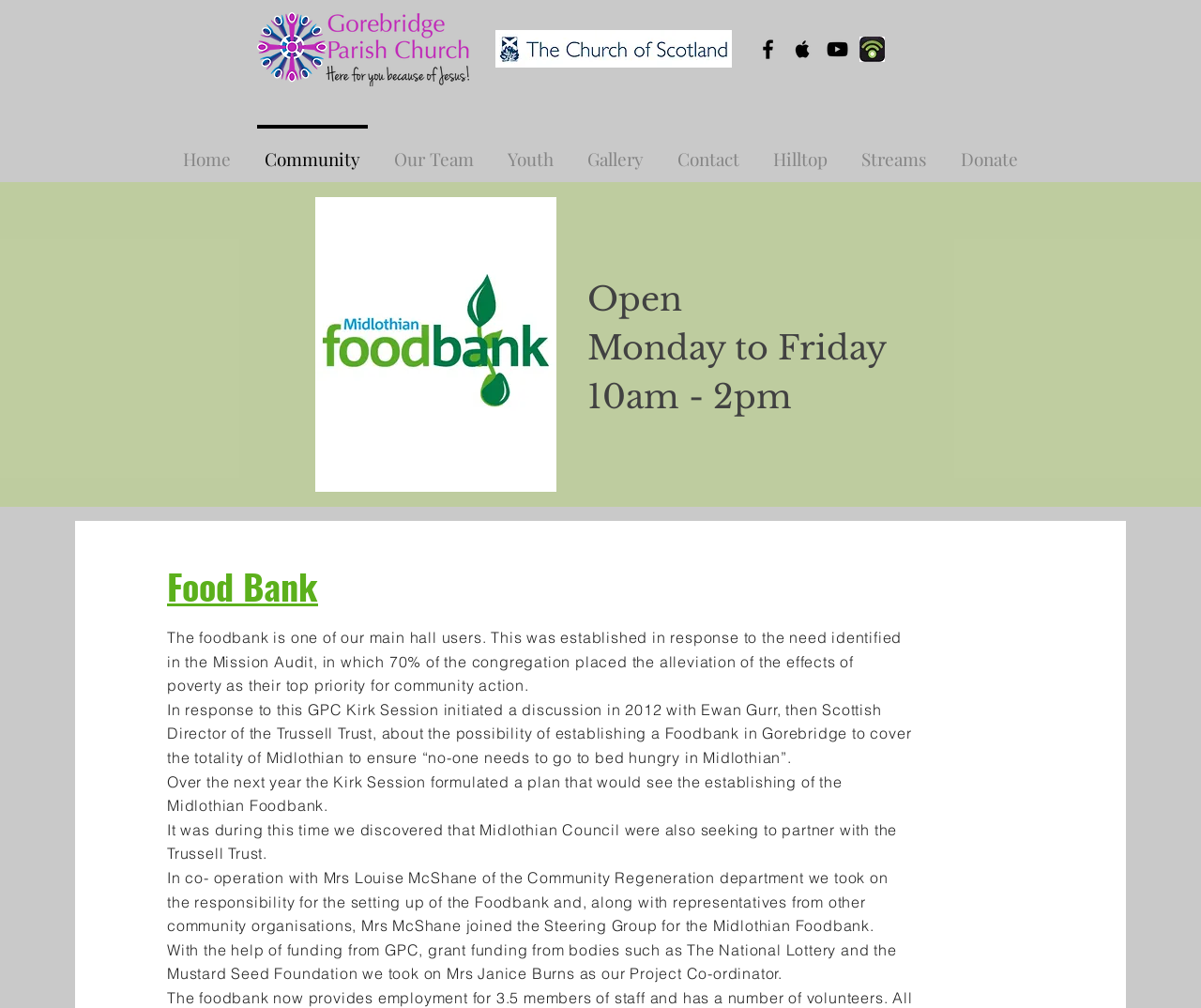What was the top priority for community action?
Please give a detailed answer to the question using the information shown in the image.

According to the StaticText, 70% of the congregation placed the alleviation of the effects of poverty as their top priority for community action.